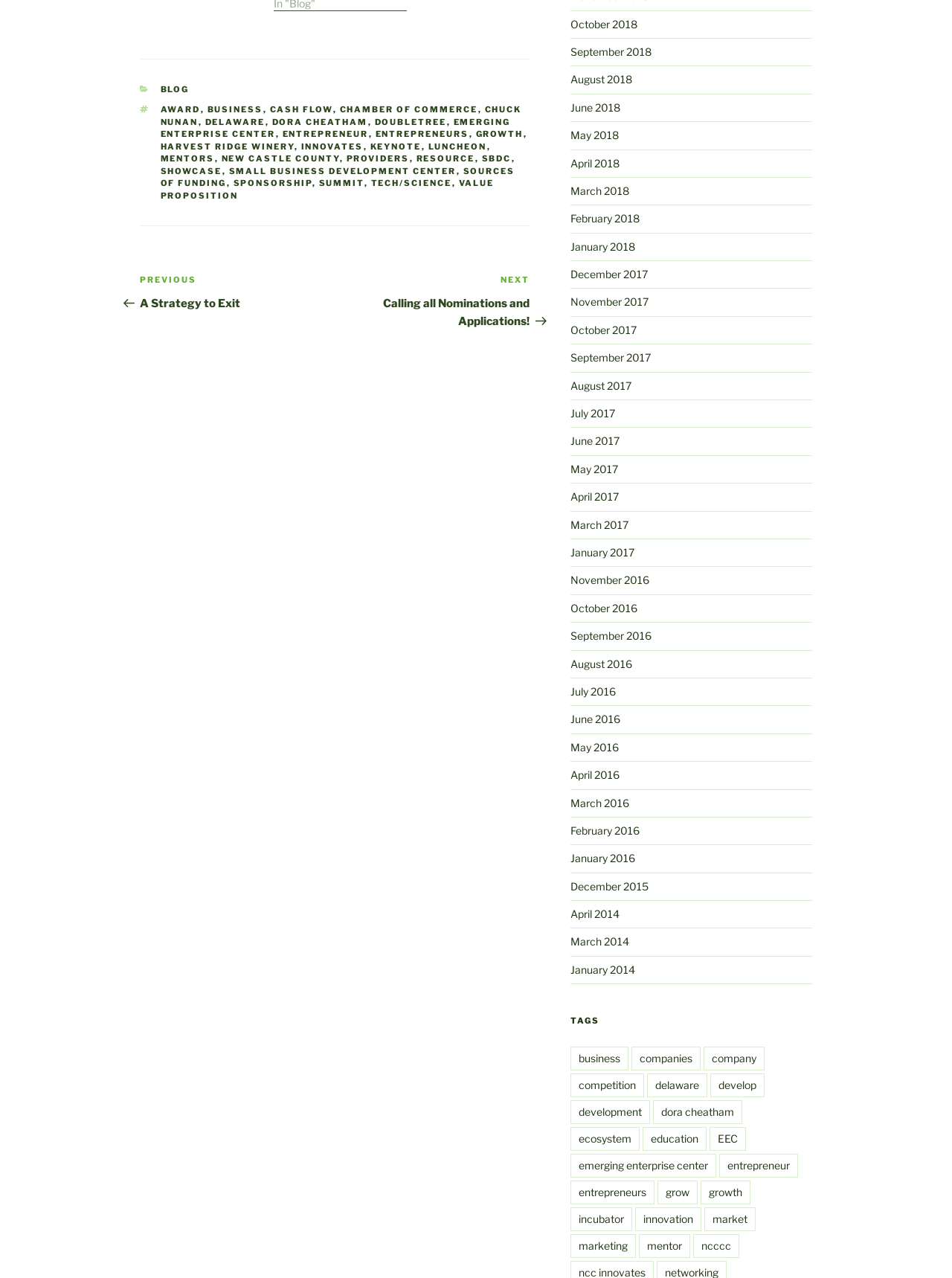Please provide a comprehensive answer to the question based on the screenshot: What is the purpose of the 'Posts' navigation section?

The 'Posts' navigation section contains links labeled 'Previous Post' and 'Next Post', indicating that its purpose is to allow users to navigate between posts.